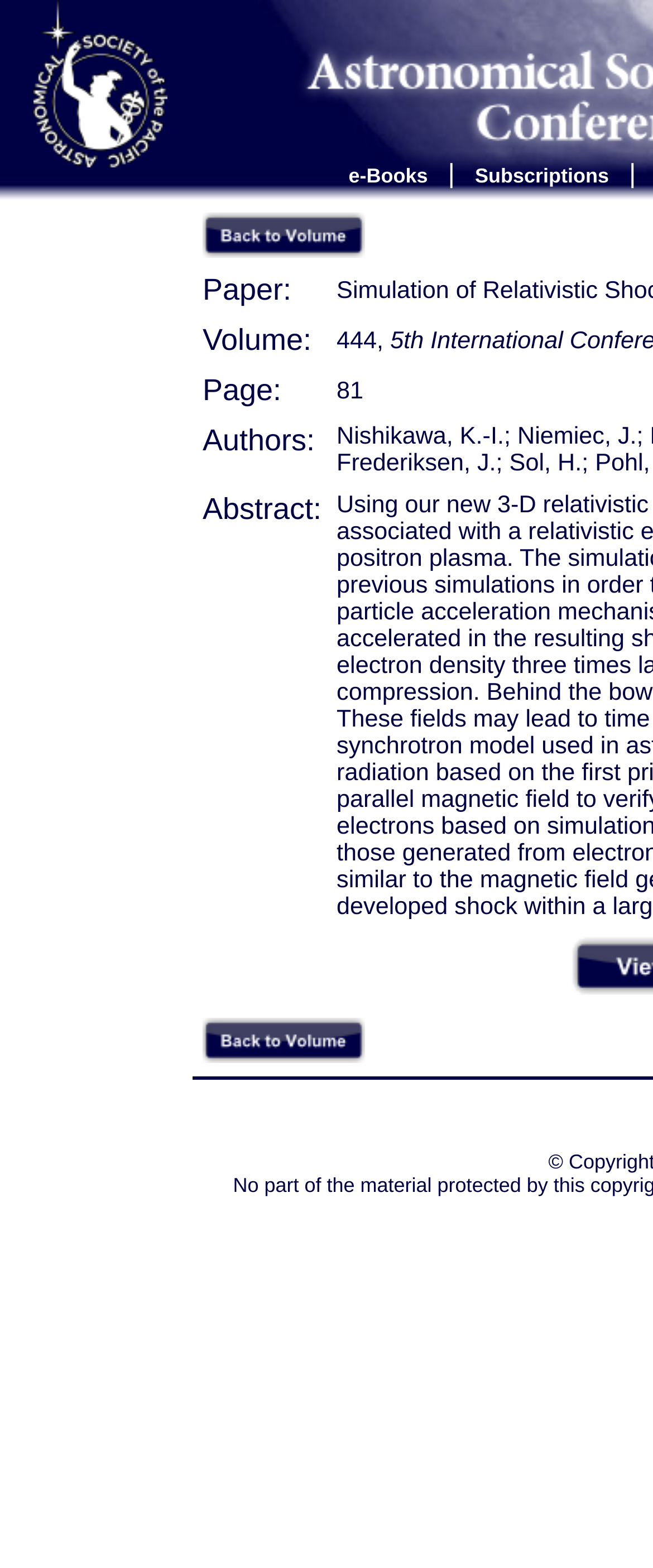Explain in detail what you observe on this webpage.

The webpage is about a scientific paper titled "Simulation of Relativistic Shocks and Associated Radiation from Turbulent Magnetic Fields" on the aspbooks.org website. 

At the top left corner, there is an ASP logo image. To the right of the logo, there are three navigation links: "e-Books", "Subscriptions", and another "Subscriptions" link, separated by vertical lines. 

Below the navigation links, there is a section with a "Back to Volume" link and an image, which is likely a button. This section is followed by a table with five rows, each containing a label and a value. The labels are "Paper:", "Volume:", "Page:", "Authors:", and "Abstract:". The "Abstract:" label is followed by a long text, which is a summary of the paper. 

At the bottom of the page, there is another "Back to Volume" link and an image, similar to the one above.